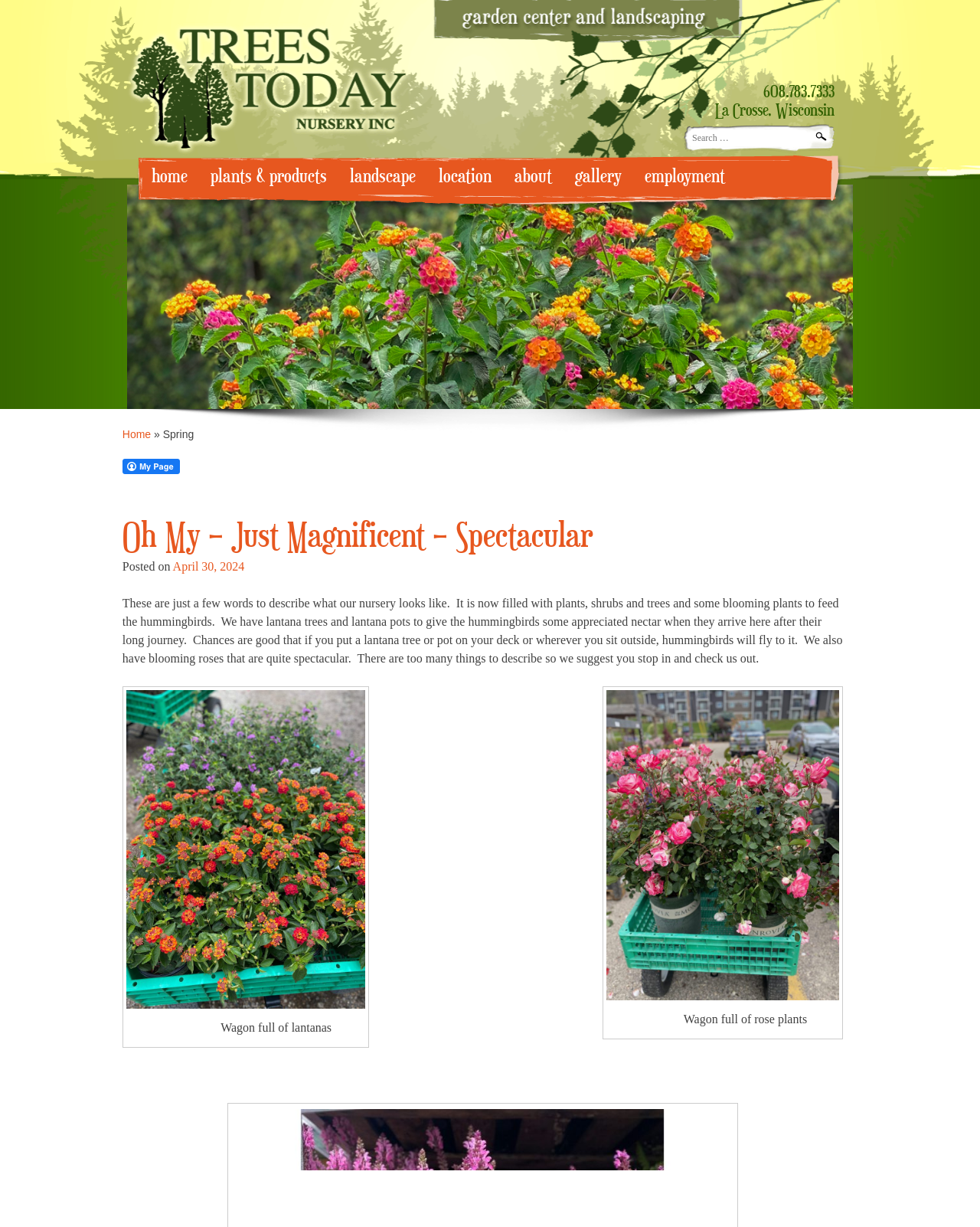What is the phone number?
Refer to the image and provide a concise answer in one word or phrase.

608.783.7333